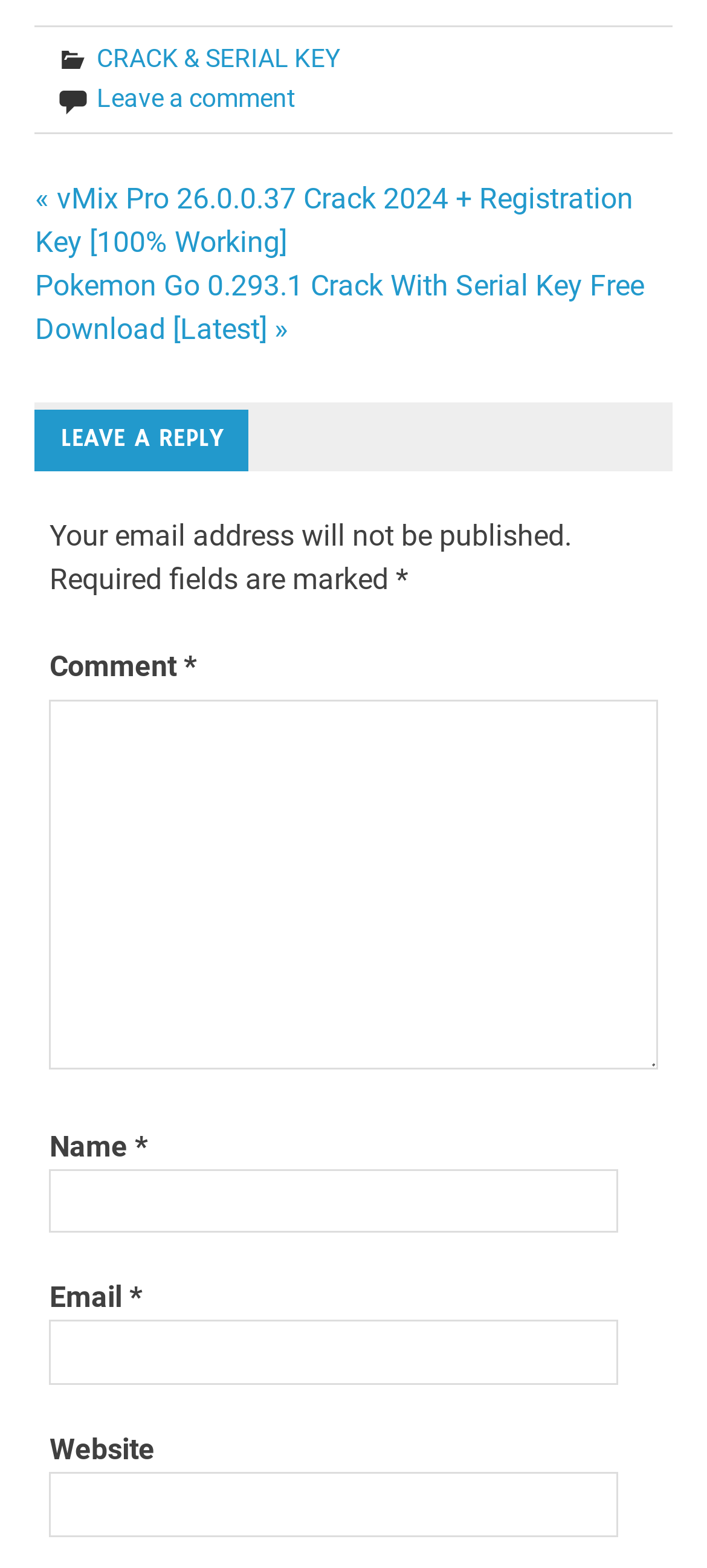Please respond to the question with a concise word or phrase:
What is required to submit a comment?

Name, Email, Comment